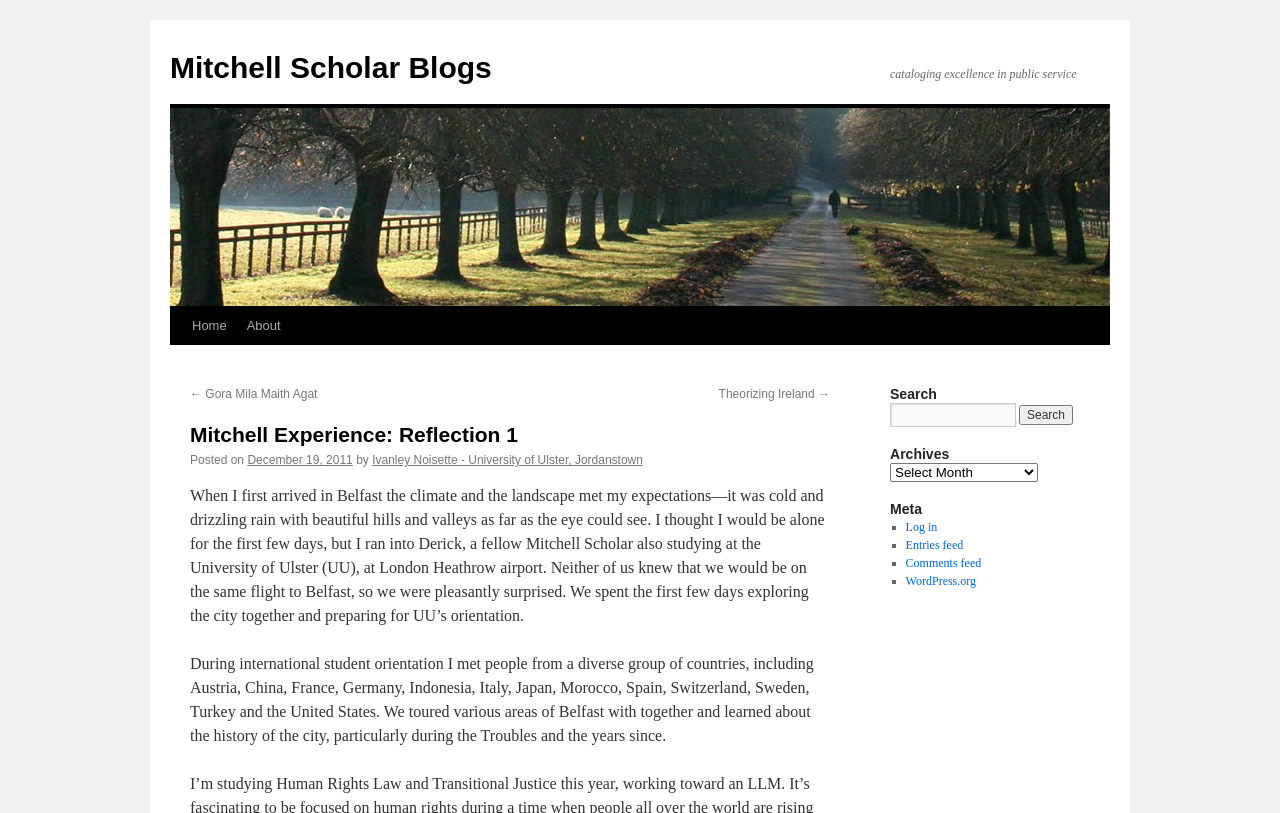Show the bounding box coordinates of the region that should be clicked to follow the instruction: "Click on the '← Gora Mila Maith Agat' link."

[0.148, 0.476, 0.248, 0.493]